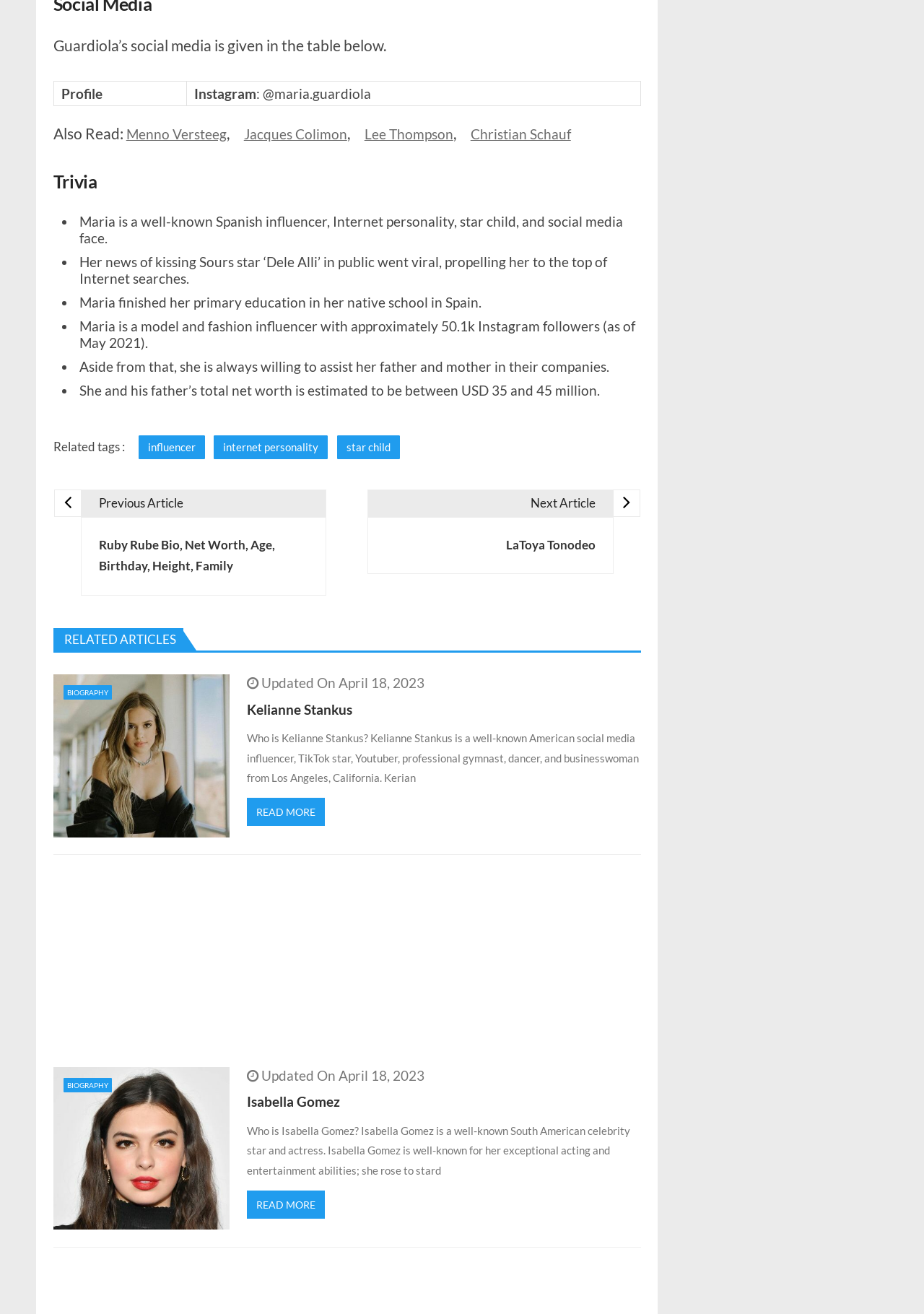Select the bounding box coordinates of the element I need to click to carry out the following instruction: "Read about Menno Versteeg".

[0.137, 0.093, 0.245, 0.111]